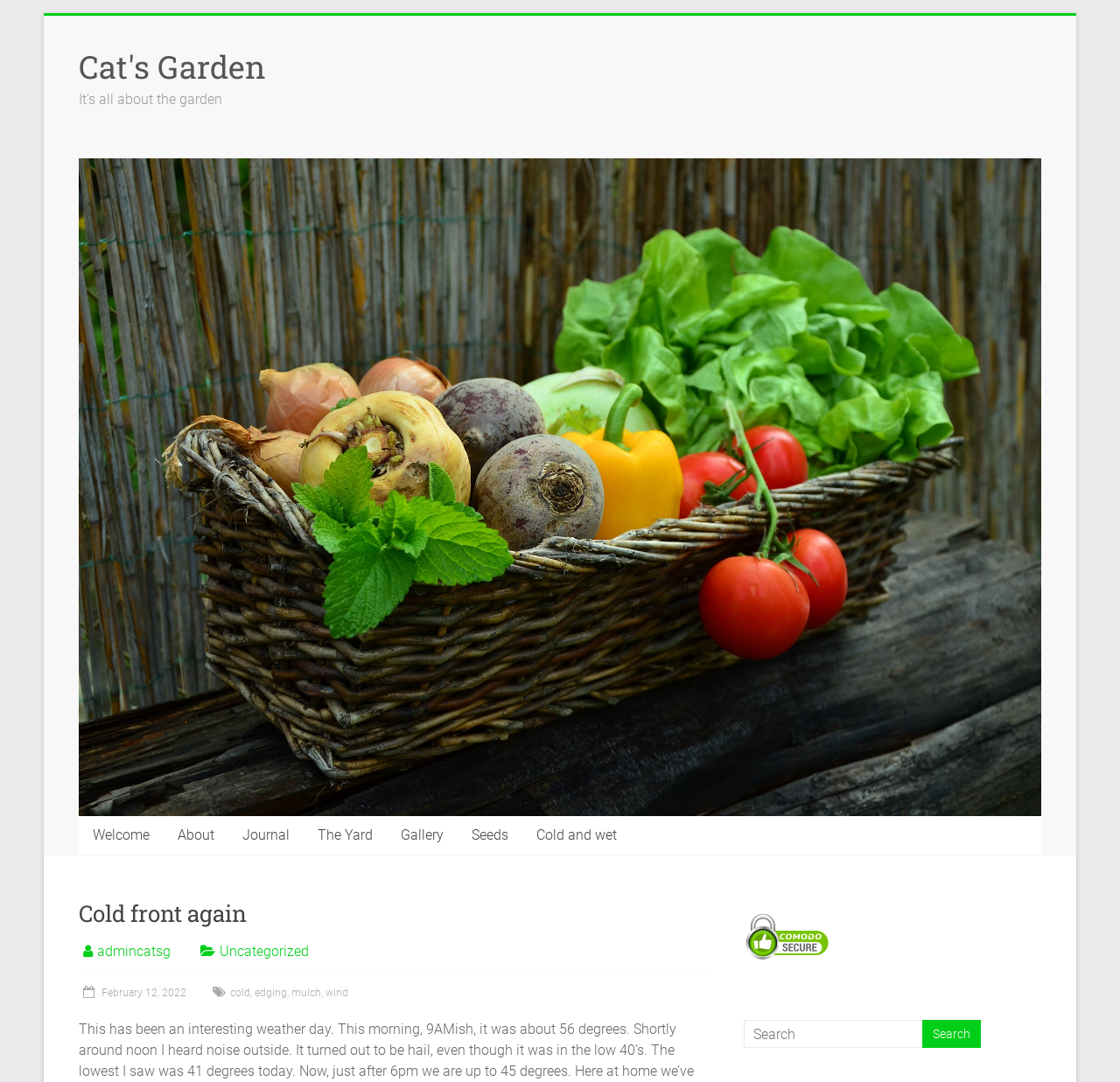What is the date of the latest journal entry?
Please utilize the information in the image to give a detailed response to the question.

The date of the latest journal entry can be found in the link element that says ' February 12, 2022'. This element is located below the navigation menu and indicates the date of the latest journal entry.